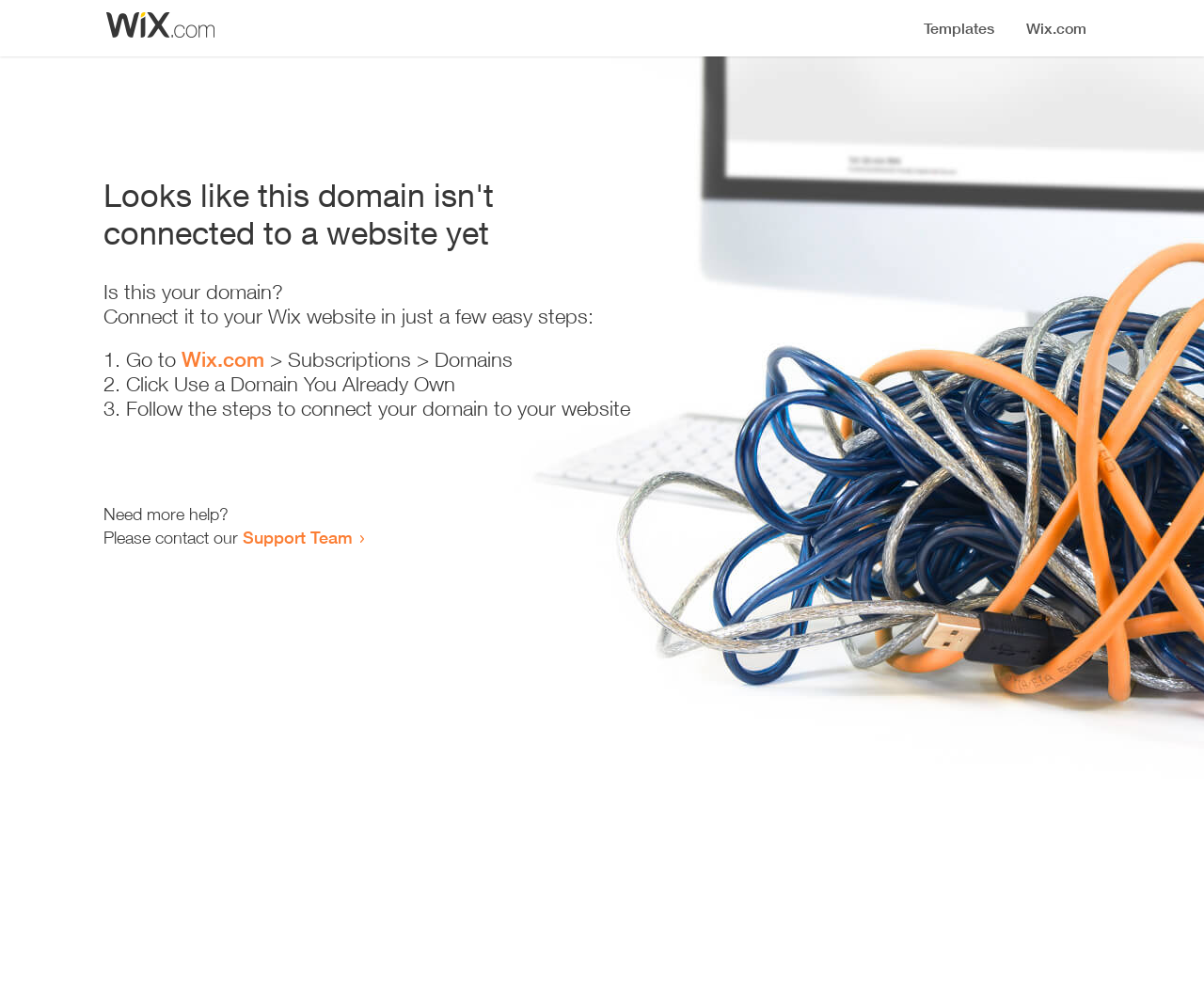Provide the bounding box coordinates of the HTML element this sentence describes: "Wix.com".

[0.151, 0.353, 0.22, 0.378]